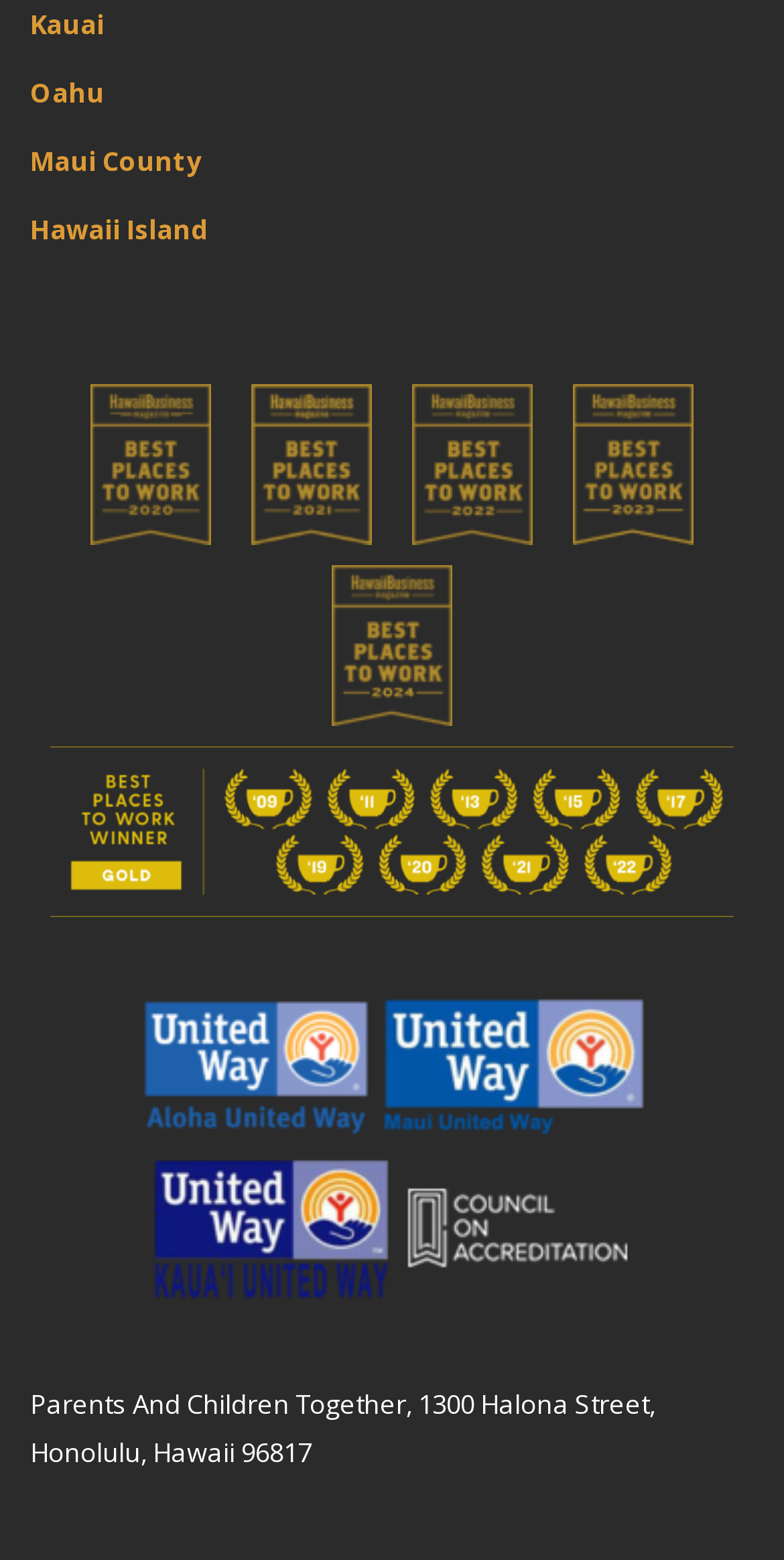What is the address of Parents And Children Together? Observe the screenshot and provide a one-word or short phrase answer.

1300 Halona Street, Honolulu, Hawaii 96817